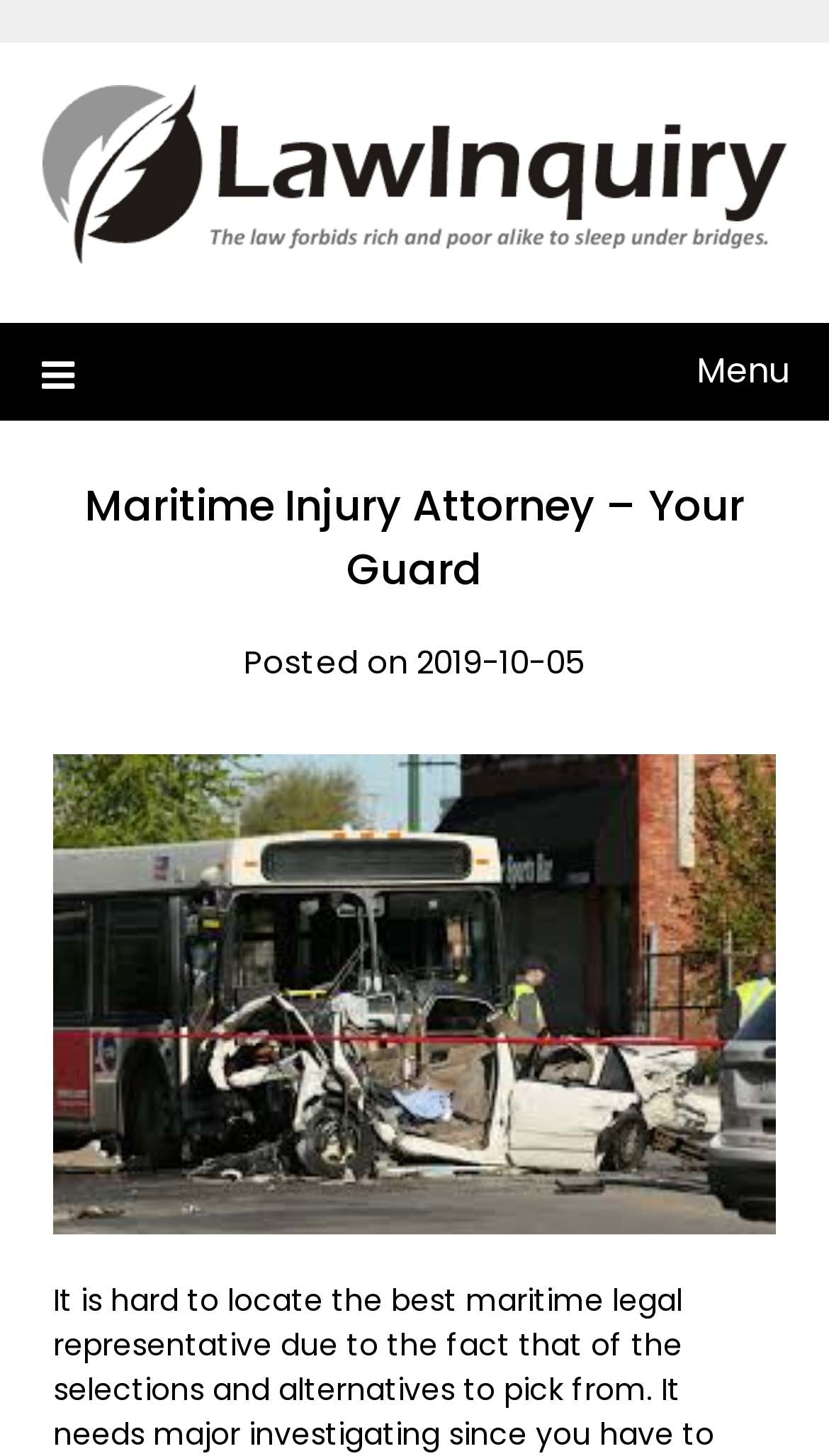Based on the element description Menu, identify the bounding box coordinates for the UI element. The coordinates should be in the format (top-left x, top-left y, bottom-right x, bottom-right y) and within the 0 to 1 range.

[0.05, 0.222, 0.95, 0.289]